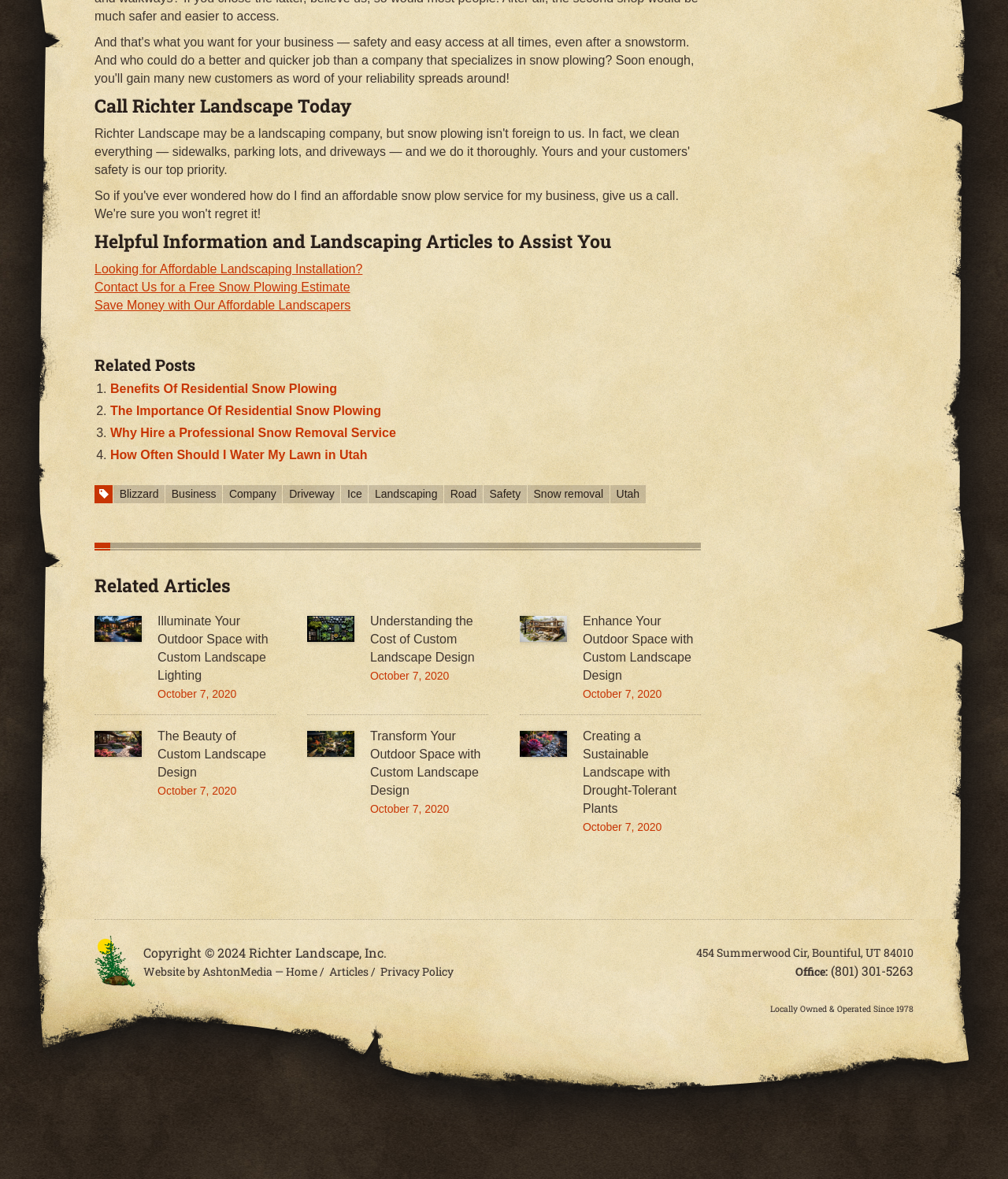Locate the UI element described as follows: "Snow removal". Return the bounding box coordinates as four float numbers between 0 and 1 in the order [left, top, right, bottom].

[0.523, 0.411, 0.605, 0.427]